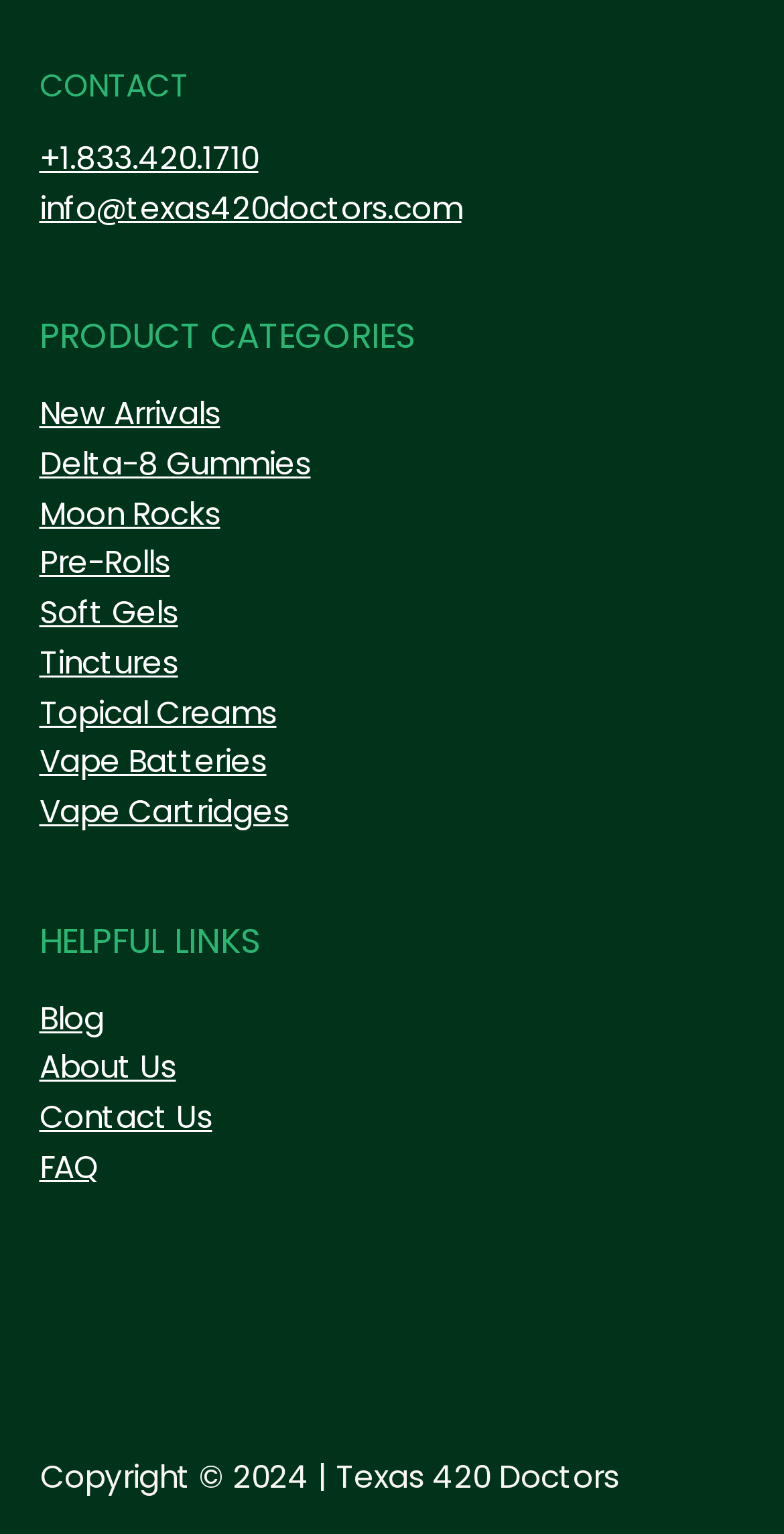Please specify the coordinates of the bounding box for the element that should be clicked to carry out this instruction: "Contact us". The coordinates must be four float numbers between 0 and 1, formatted as [left, top, right, bottom].

[0.05, 0.715, 0.271, 0.742]